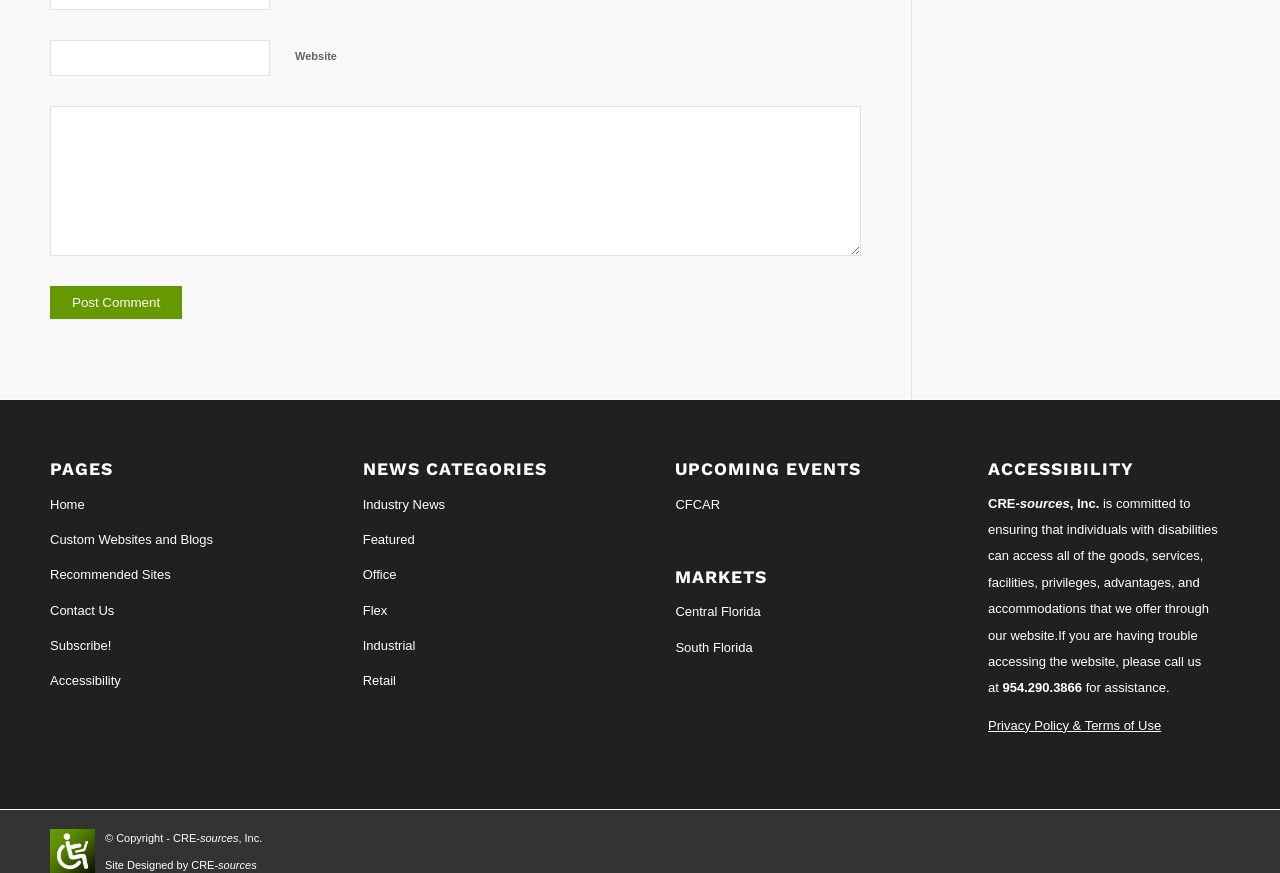How many links are listed under PAGES?
Examine the webpage screenshot and provide an in-depth answer to the question.

Under the heading 'PAGES', there are 5 links listed: 'Home', 'Custom Websites and Blogs', 'Recommended Sites', 'Contact Us', and 'Subscribe!'.